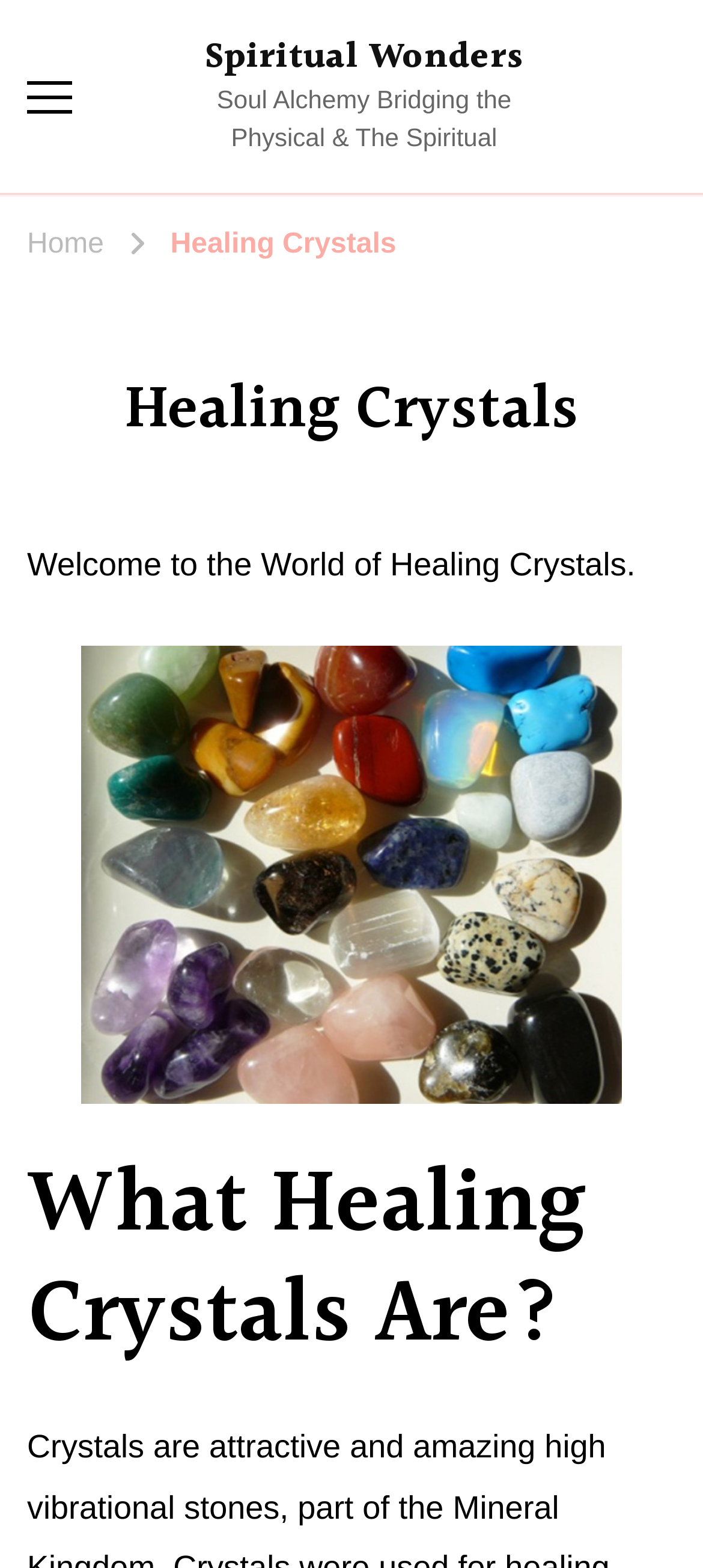What is the welcome message on this webpage? Refer to the image and provide a one-word or short phrase answer.

Welcome to the World of Healing Crystals